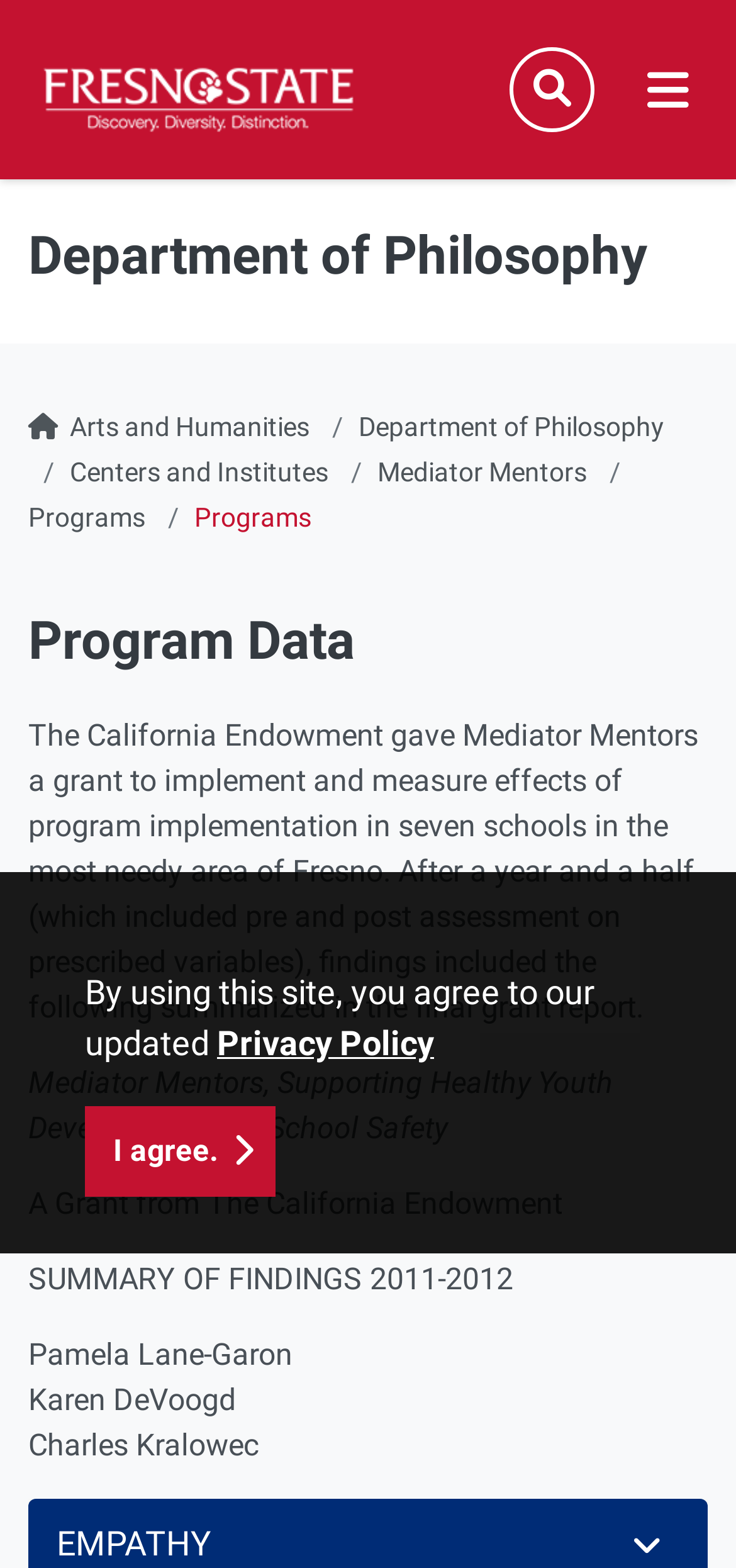From the details in the image, provide a thorough response to the question: How many schools were involved in the program implementation?

I found the answer by looking at the static text element with the bounding box coordinates [0.038, 0.457, 0.949, 0.654], which contains the text 'The California Endowment gave Mediator Mentors a grant to implement and measure effects of program implementation in seven schools in the most needy area of Fresno'.